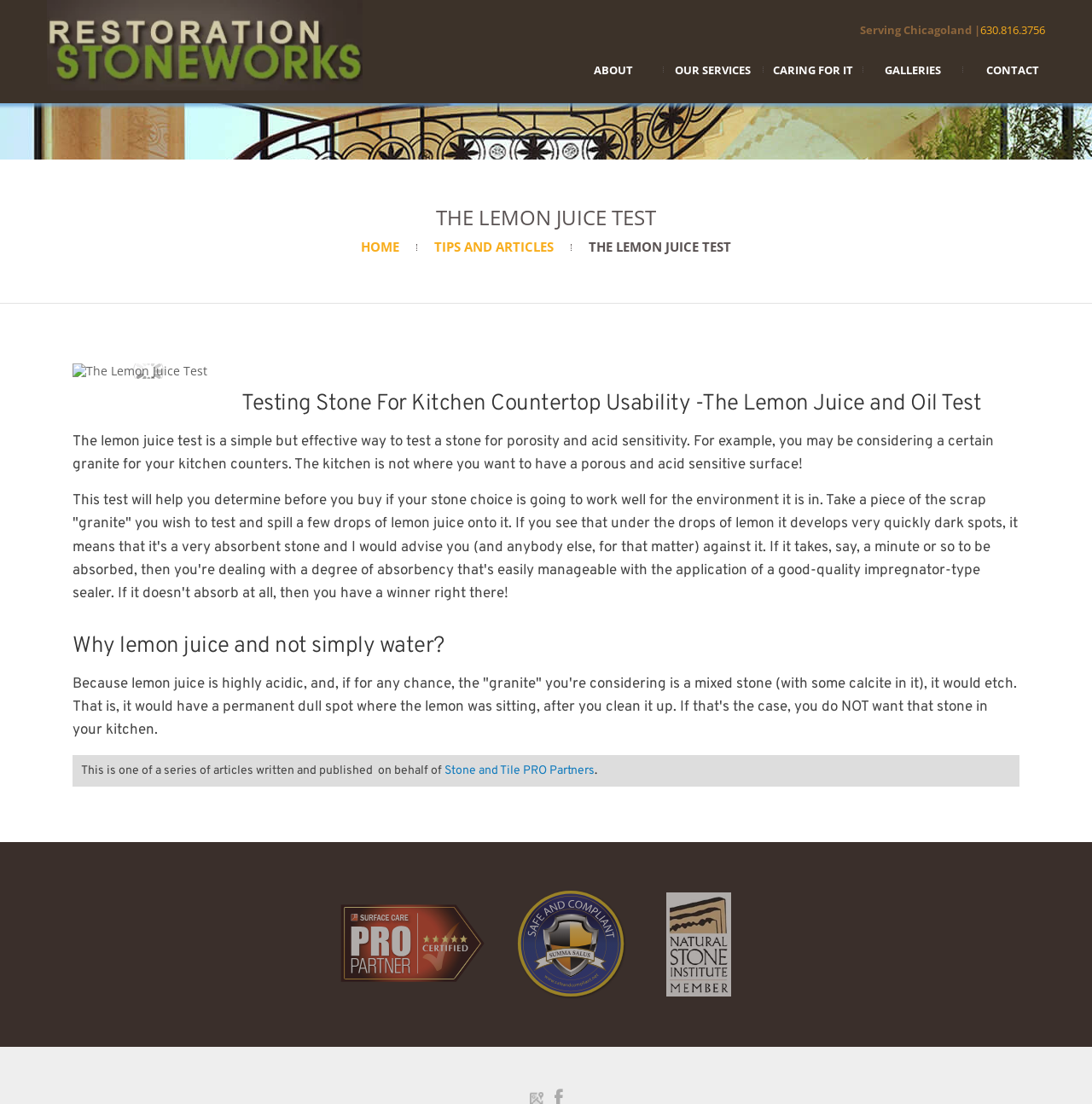Specify the bounding box coordinates of the region I need to click to perform the following instruction: "Click the 'Restoration Stoneworks' link". The coordinates must be four float numbers in the range of 0 to 1, i.e., [left, top, right, bottom].

[0.043, 0.032, 0.332, 0.047]